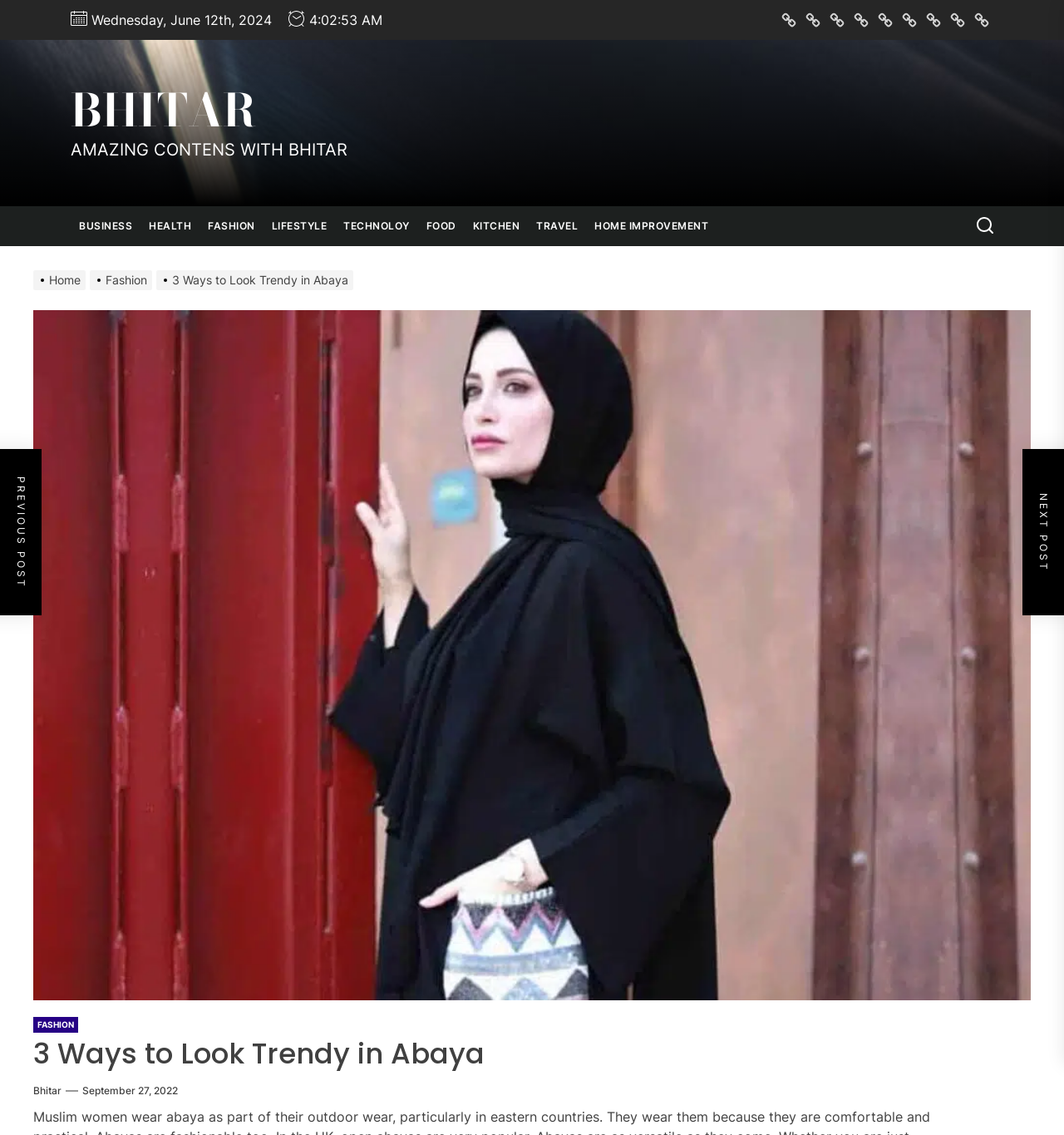Find the bounding box coordinates for the UI element whose description is: "Home Improvement". The coordinates should be four float numbers between 0 and 1, in the format [left, top, right, bottom].

[0.913, 0.009, 0.932, 0.026]